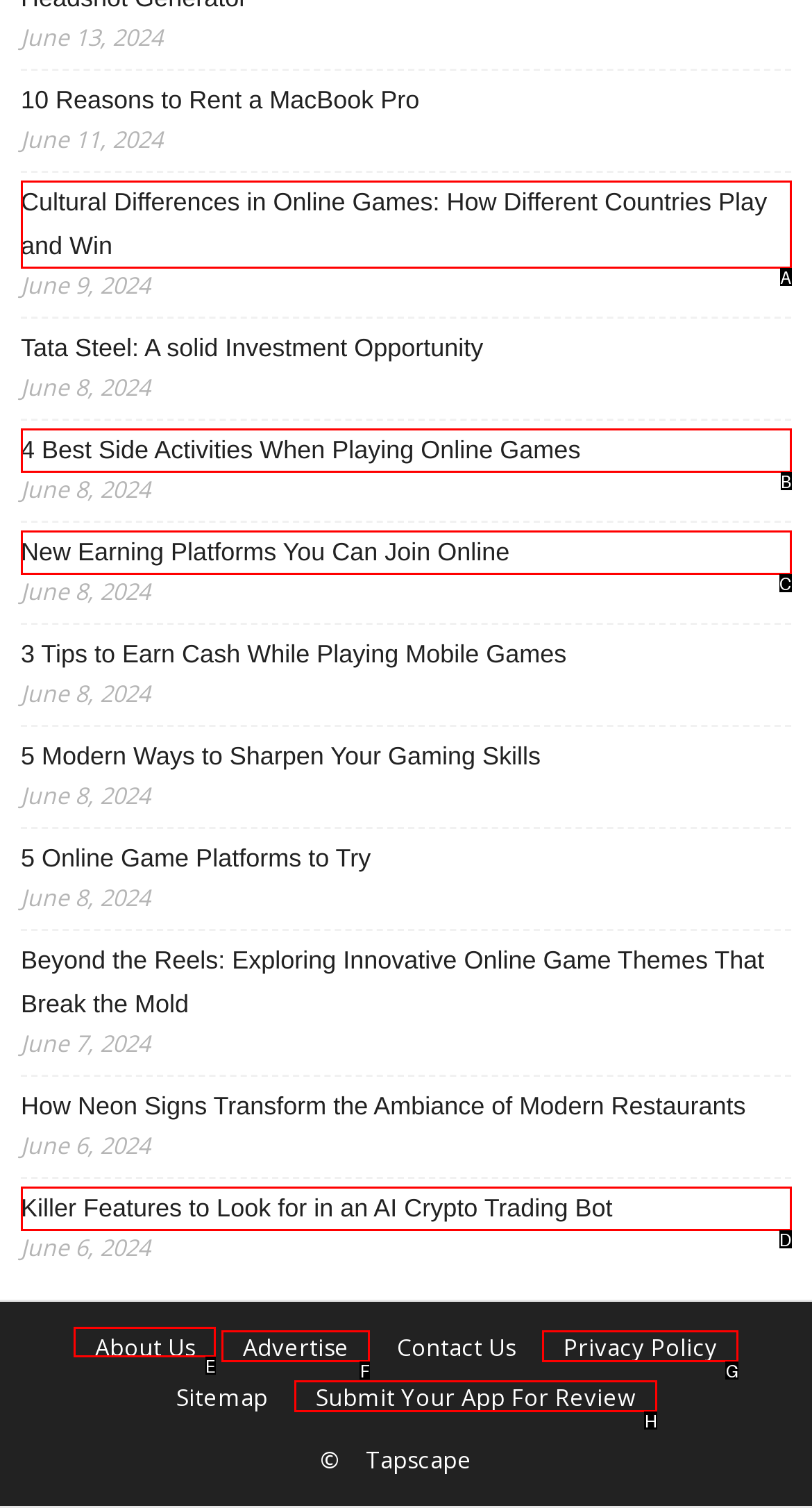Given the task: Visit the About Us page, indicate which boxed UI element should be clicked. Provide your answer using the letter associated with the correct choice.

E